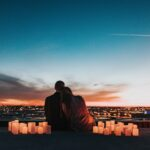Explain what is happening in the image with as much detail as possible.

In this captivating image, a couple sits closely together, embracing while gazing out over a stunning cityscape at sunset. The sky is painted with vibrant hues of orange and blue, casting a warm glow over the scene. Surrounding them are soft, flickering candles that add a romantic ambiance, illuminating their silhouettes against the twilight backdrop. This serene setting perfectly captures a moment of love and intimacy, making it an ideal representation of romance and connection during special occasions.